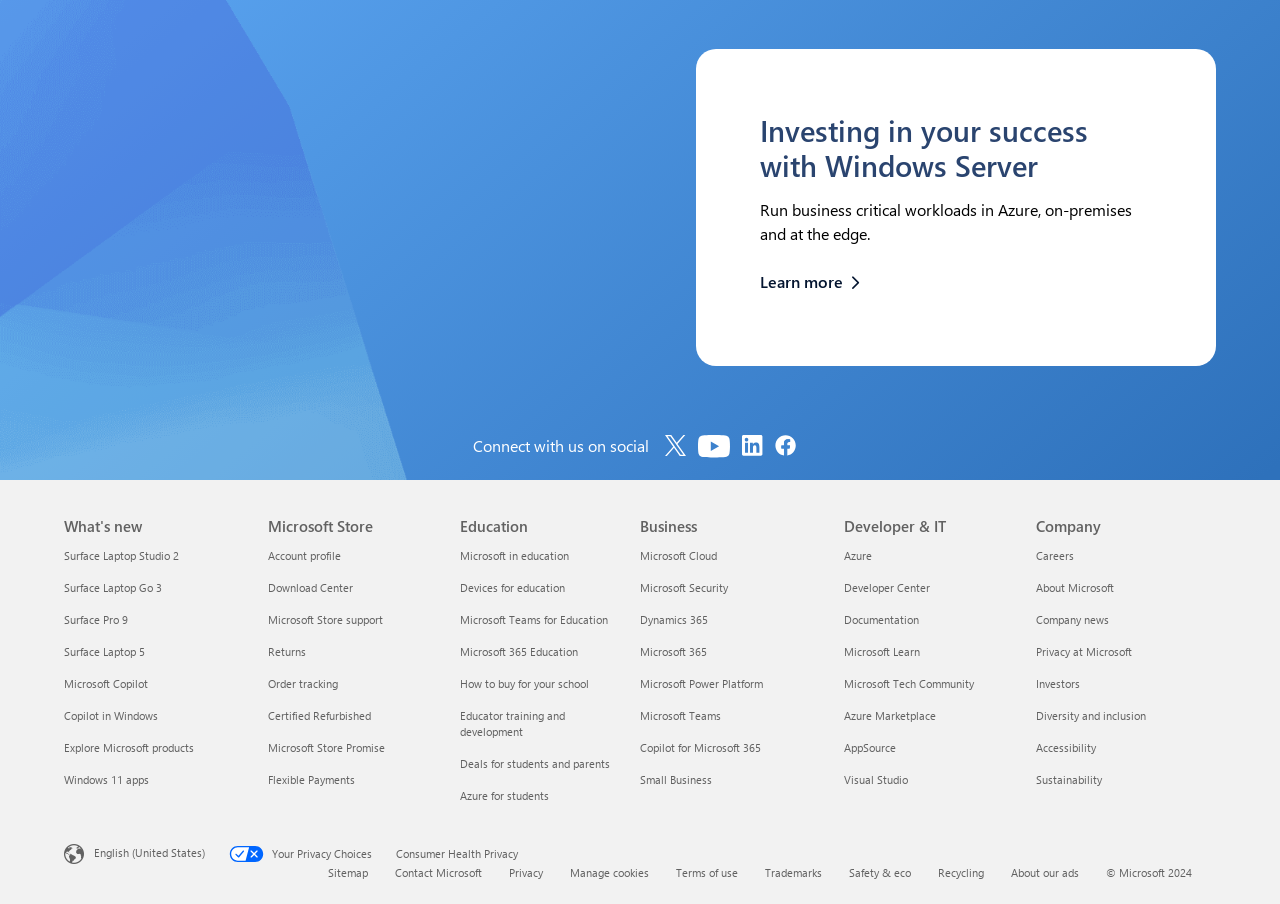Please identify the bounding box coordinates of the clickable region that I should interact with to perform the following instruction: "View Microsoft Store support". The coordinates should be expressed as four float numbers between 0 and 1, i.e., [left, top, right, bottom].

[0.209, 0.677, 0.299, 0.694]